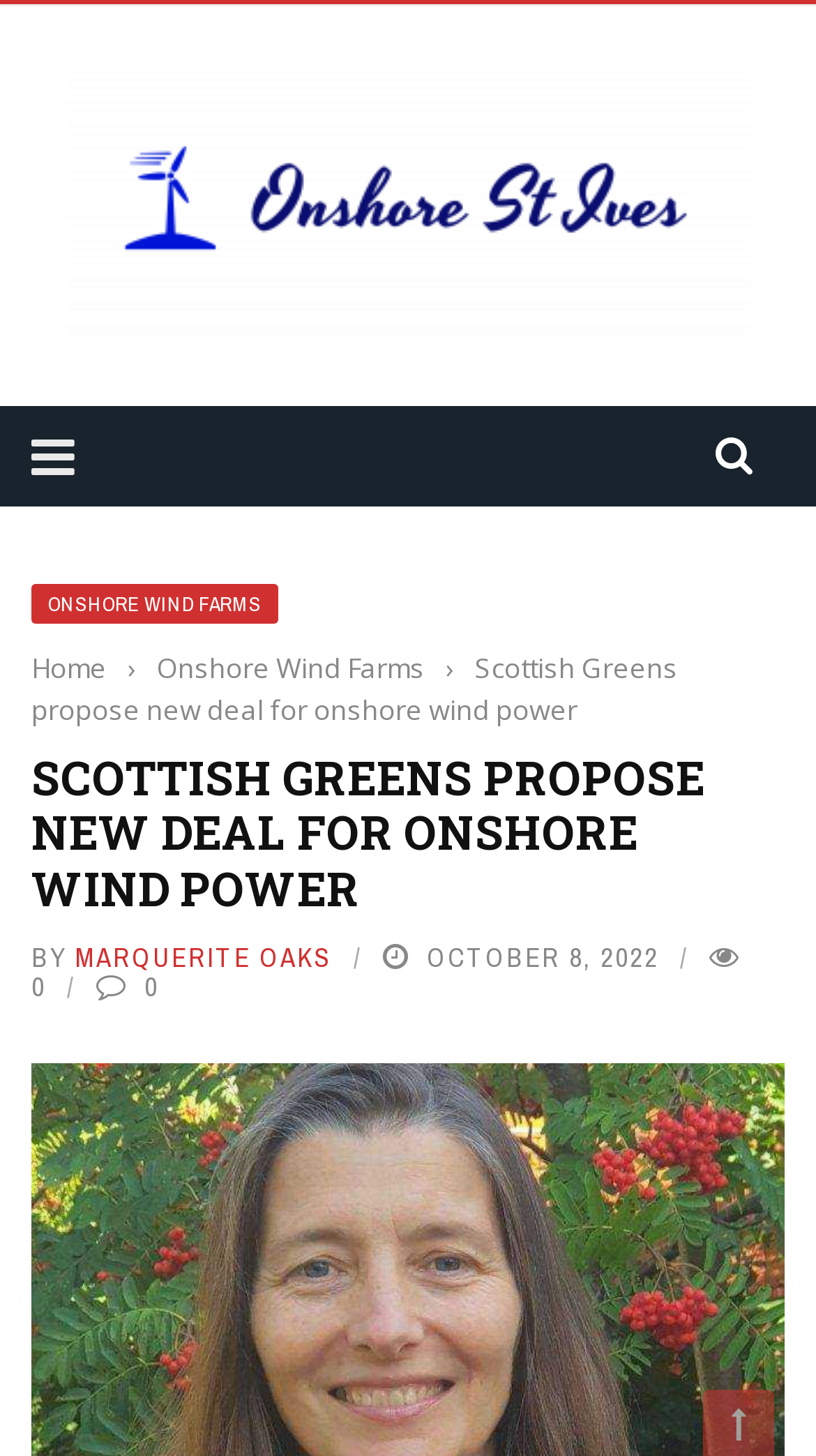Please provide a short answer using a single word or phrase for the question:
What is the name of the wind farm?

Onshore St Ives